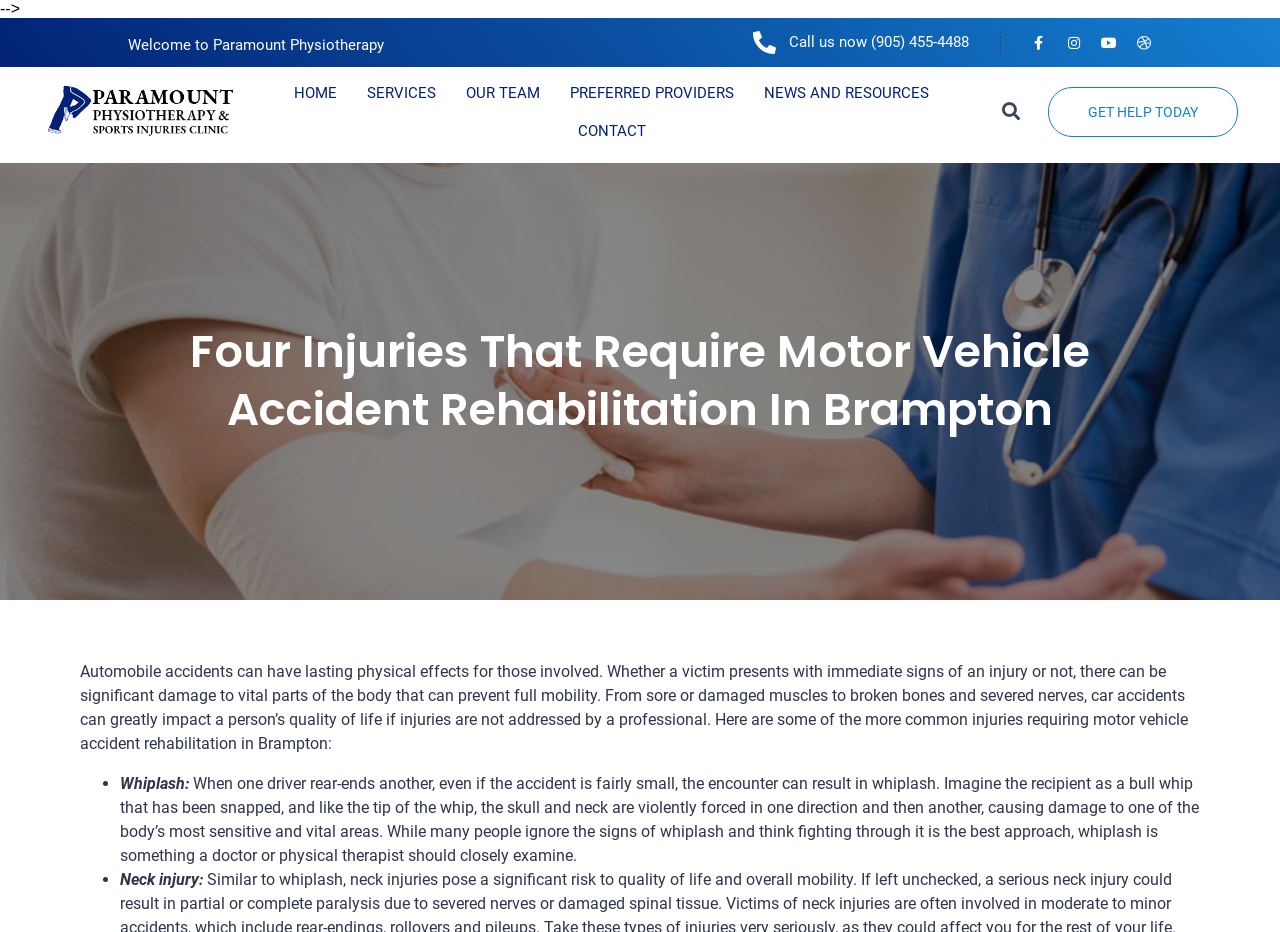What is the name of the physiotherapy clinic?
Provide an in-depth answer to the question, covering all aspects.

The name of the physiotherapy clinic can be found in the top-left corner of the webpage, where it says 'Welcome to Paramount Physiotherapy'.